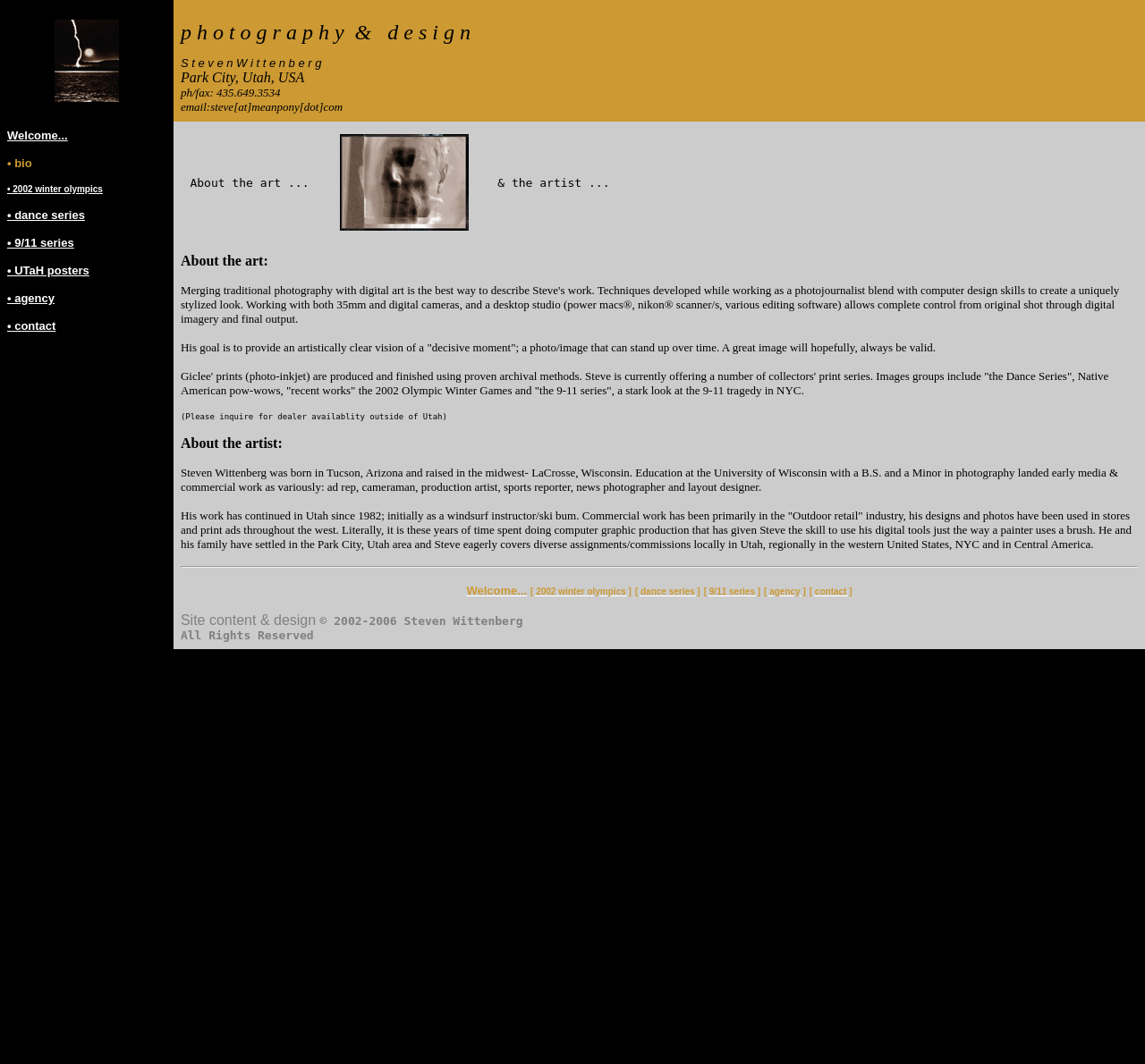Locate the bounding box coordinates of the area that needs to be clicked to fulfill the following instruction: "check the '2002 winter olympics' series". The coordinates should be in the format of four float numbers between 0 and 1, namely [left, top, right, bottom].

[0.006, 0.169, 0.09, 0.183]